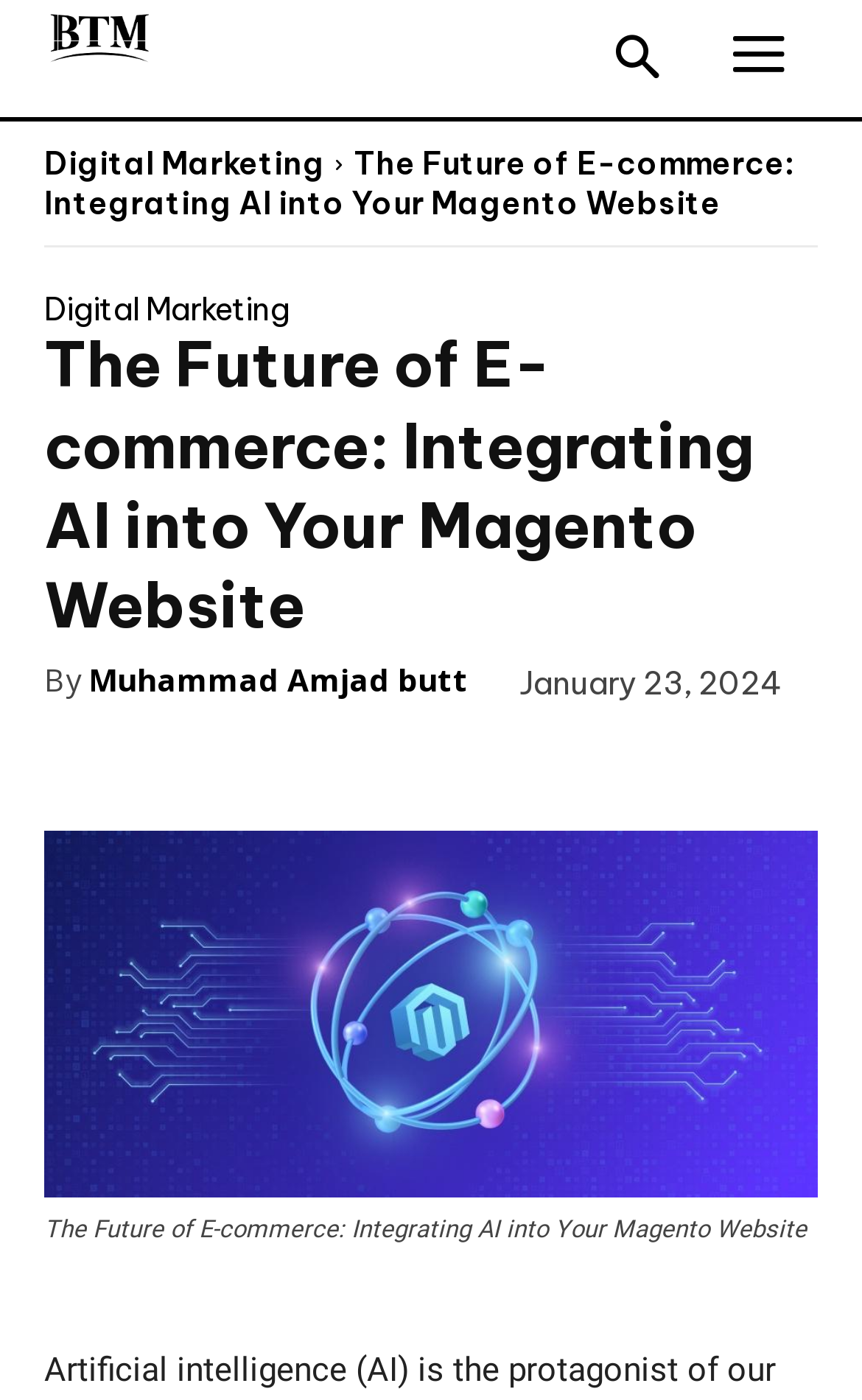Please identify the bounding box coordinates of the clickable region that I should interact with to perform the following instruction: "Click the logo". The coordinates should be expressed as four float numbers between 0 and 1, i.e., [left, top, right, bottom].

[0.051, 0.008, 0.179, 0.045]